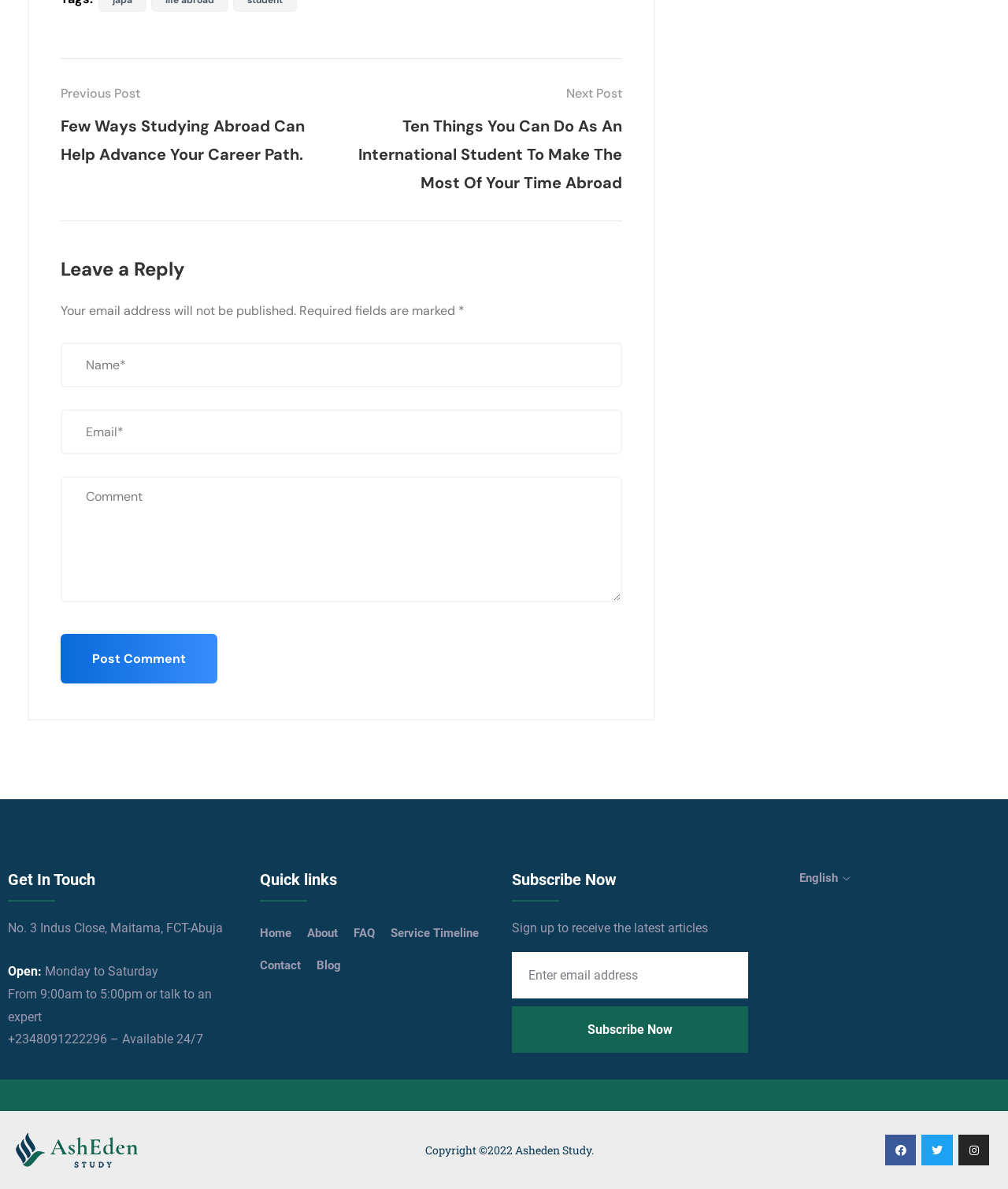Find and specify the bounding box coordinates that correspond to the clickable region for the instruction: "Click the 'Previous Post' link".

[0.06, 0.069, 0.331, 0.124]